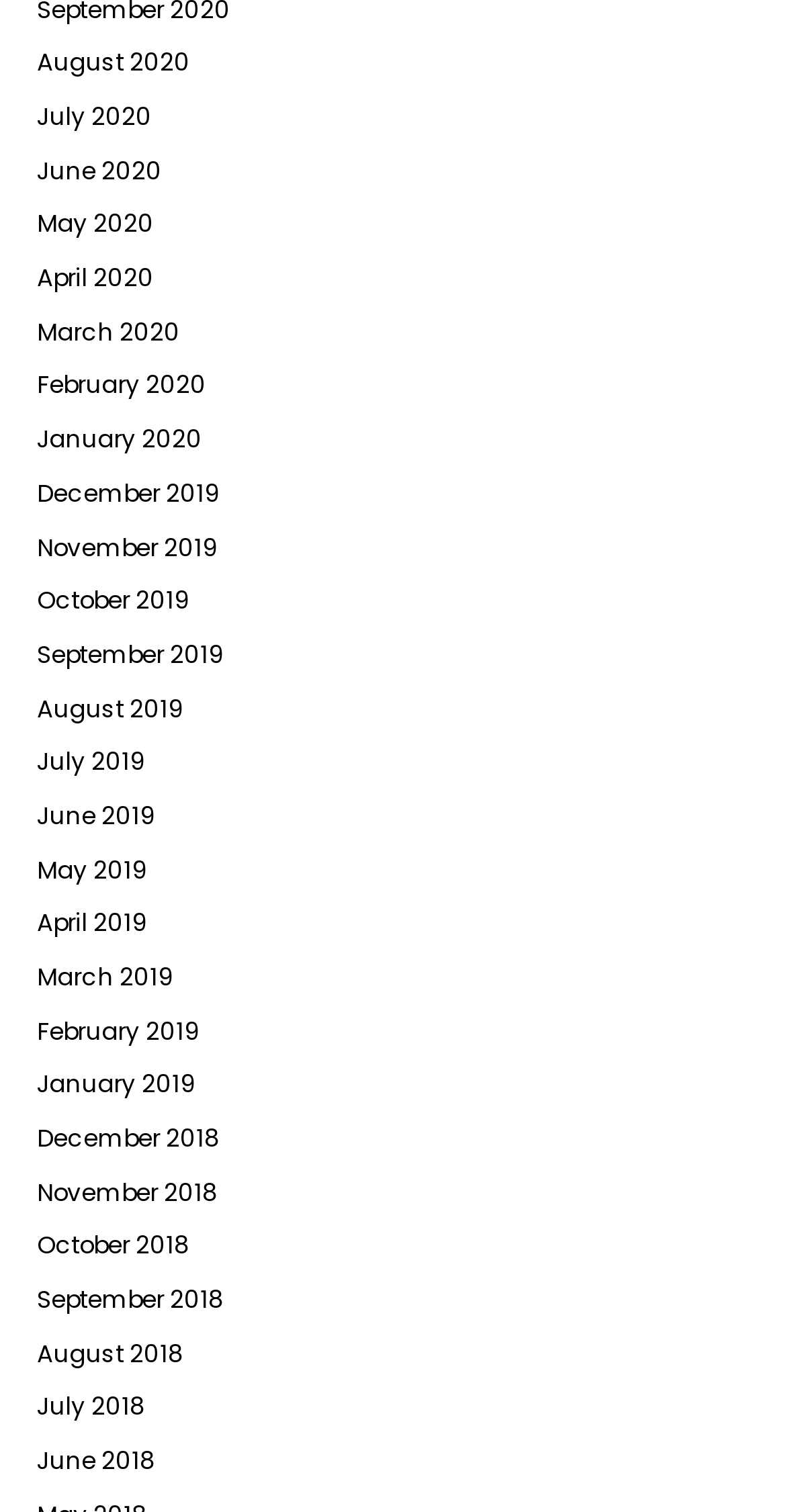Please locate the bounding box coordinates of the region I need to click to follow this instruction: "View July 2019".

[0.047, 0.493, 0.185, 0.515]